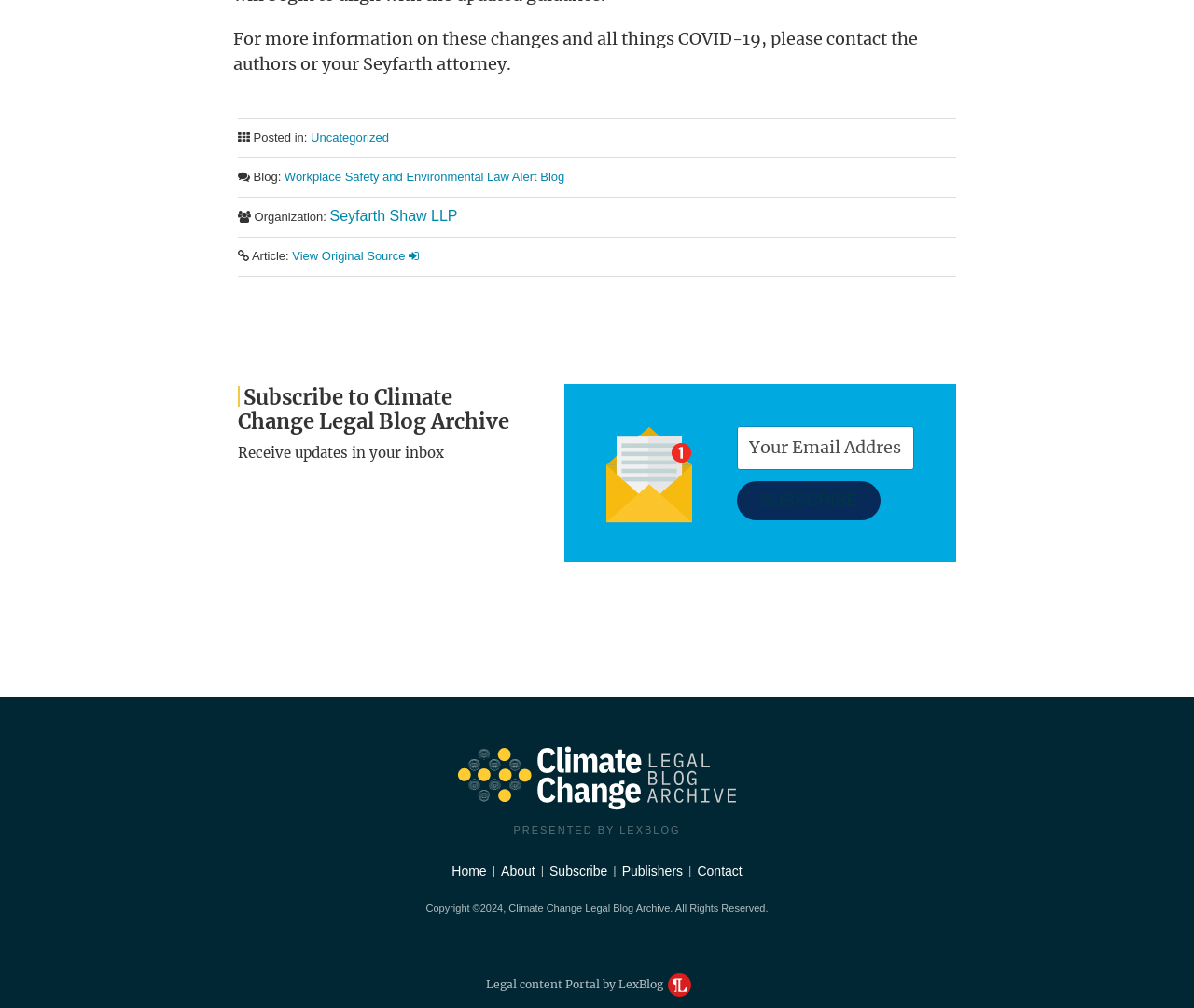Determine the bounding box coordinates for the area that should be clicked to carry out the following instruction: "Visit the home page".

[0.378, 0.853, 0.408, 0.876]